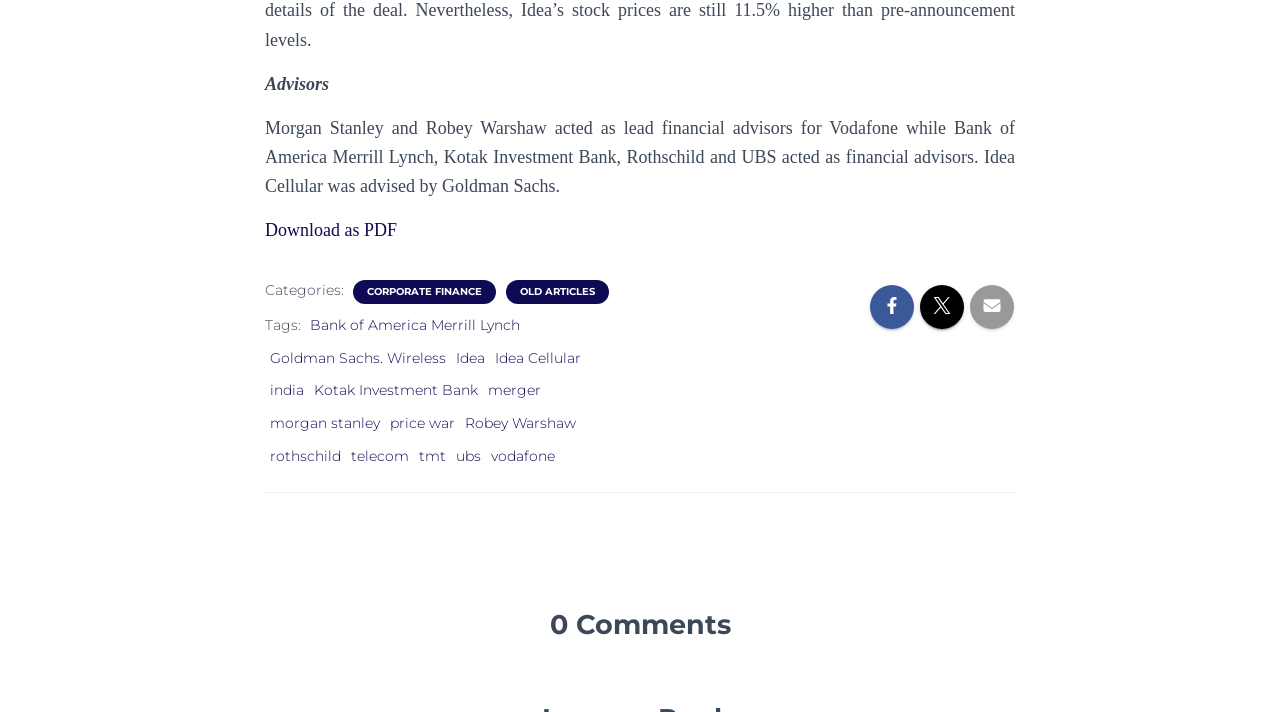Identify the bounding box for the given UI element using the description provided. Coordinates should be in the format (top-left x, top-left y, bottom-right x, bottom-right y) and must be between 0 and 1. Here is the description: morgan stanley

[0.211, 0.582, 0.297, 0.607]